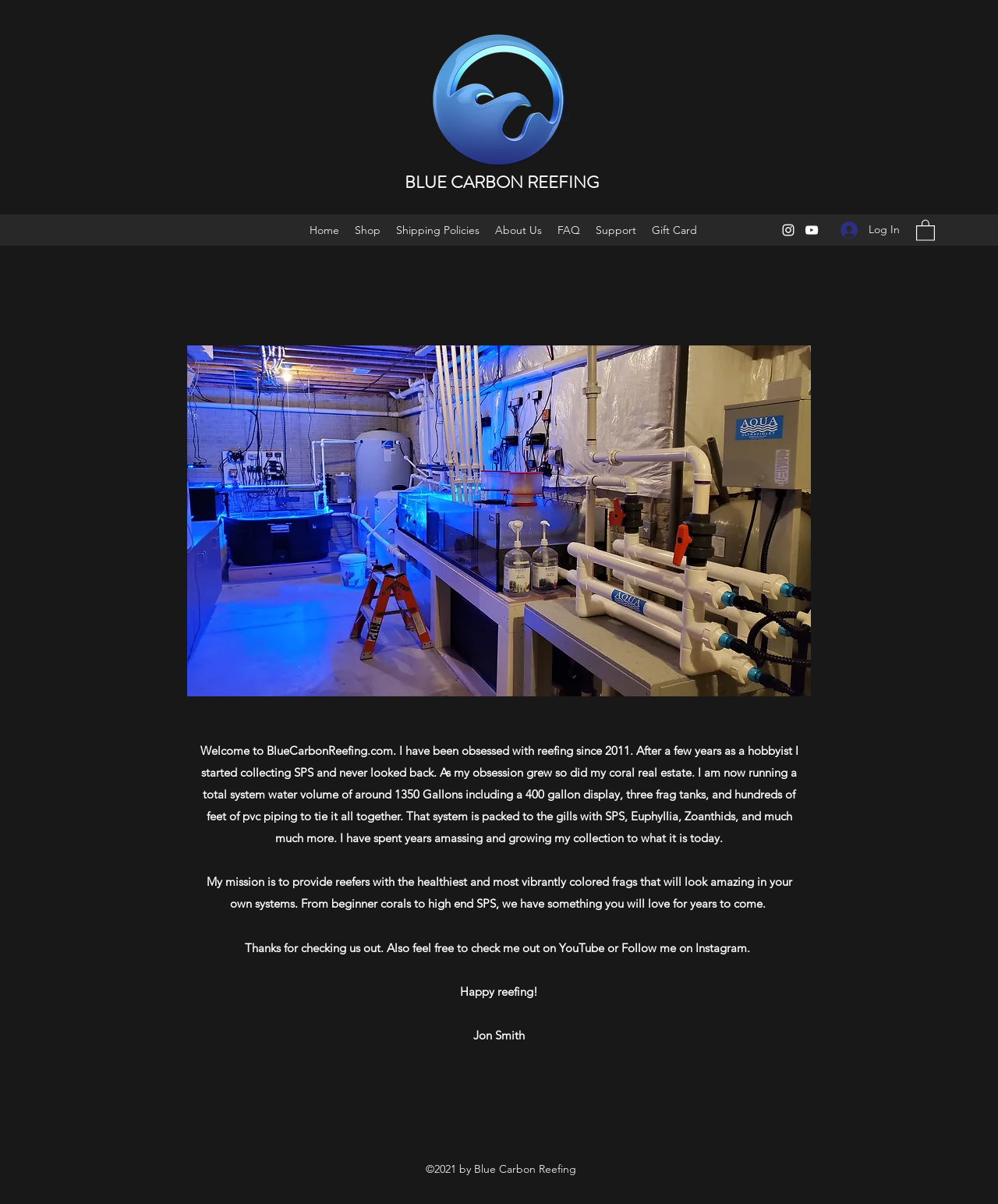What is the copyright year of the website?
Craft a detailed and extensive response to the question.

The copyright year can be found at the bottom of the webpage, where it says '©2021 by Blue Carbon Reefing'.